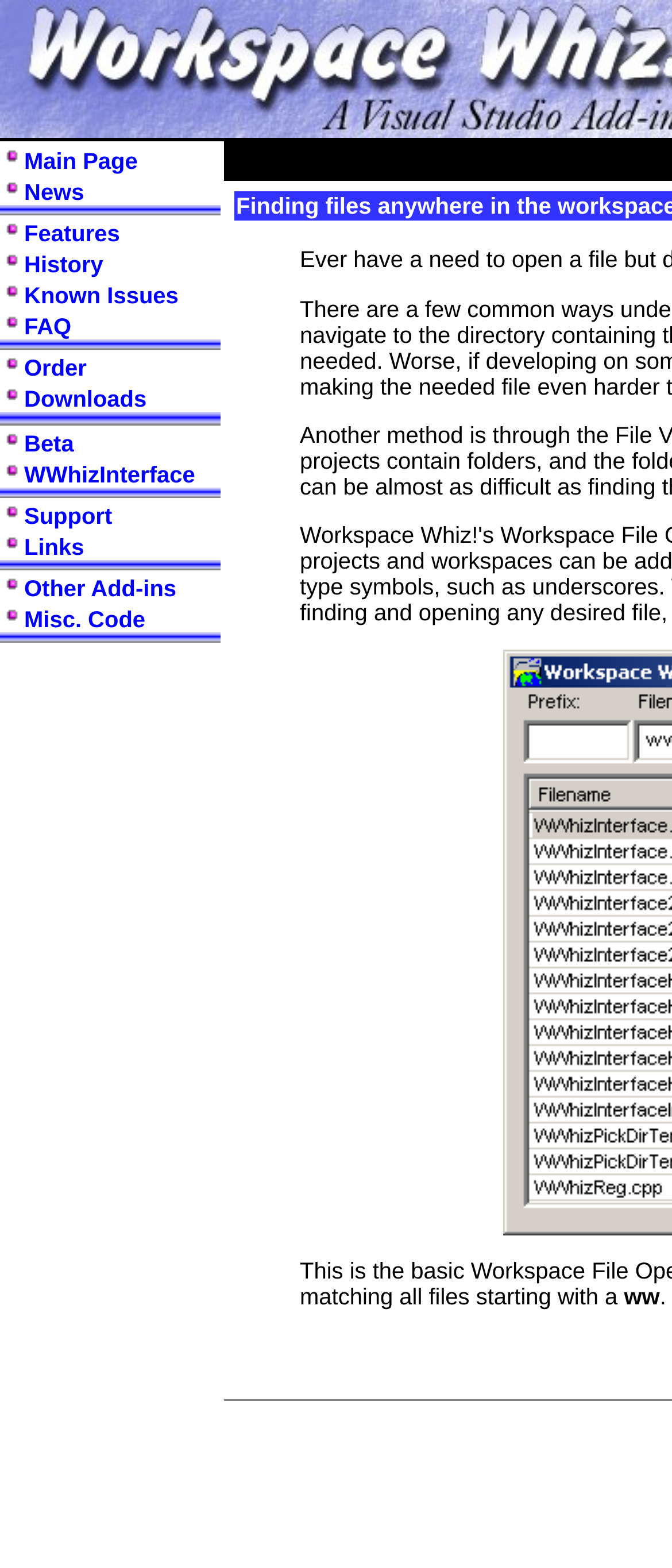Please give a concise answer to this question using a single word or phrase: 
Is there an image on the main page?

Yes